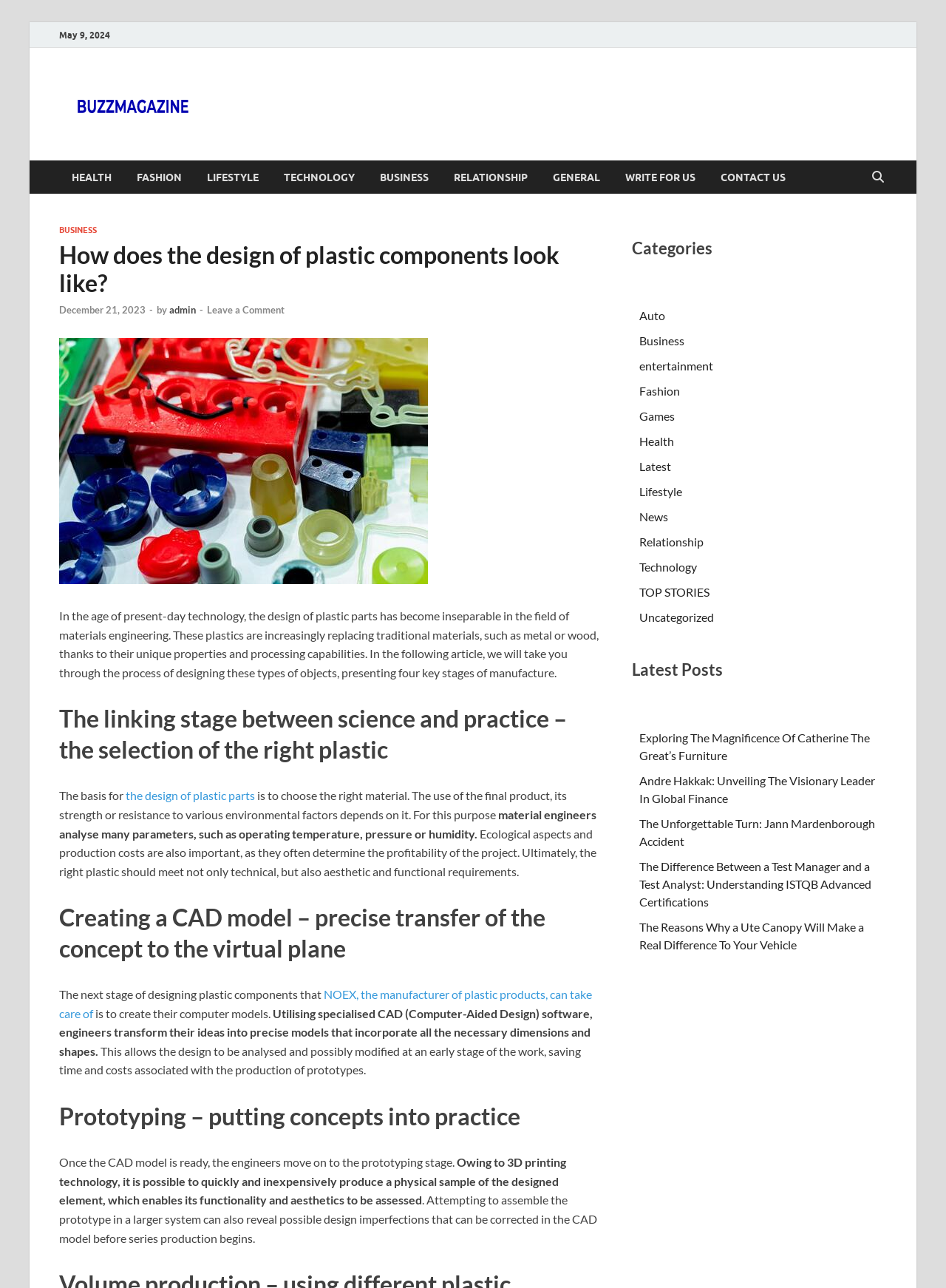What is the date of the article?
Using the image as a reference, answer with just one word or a short phrase.

May 9, 2024